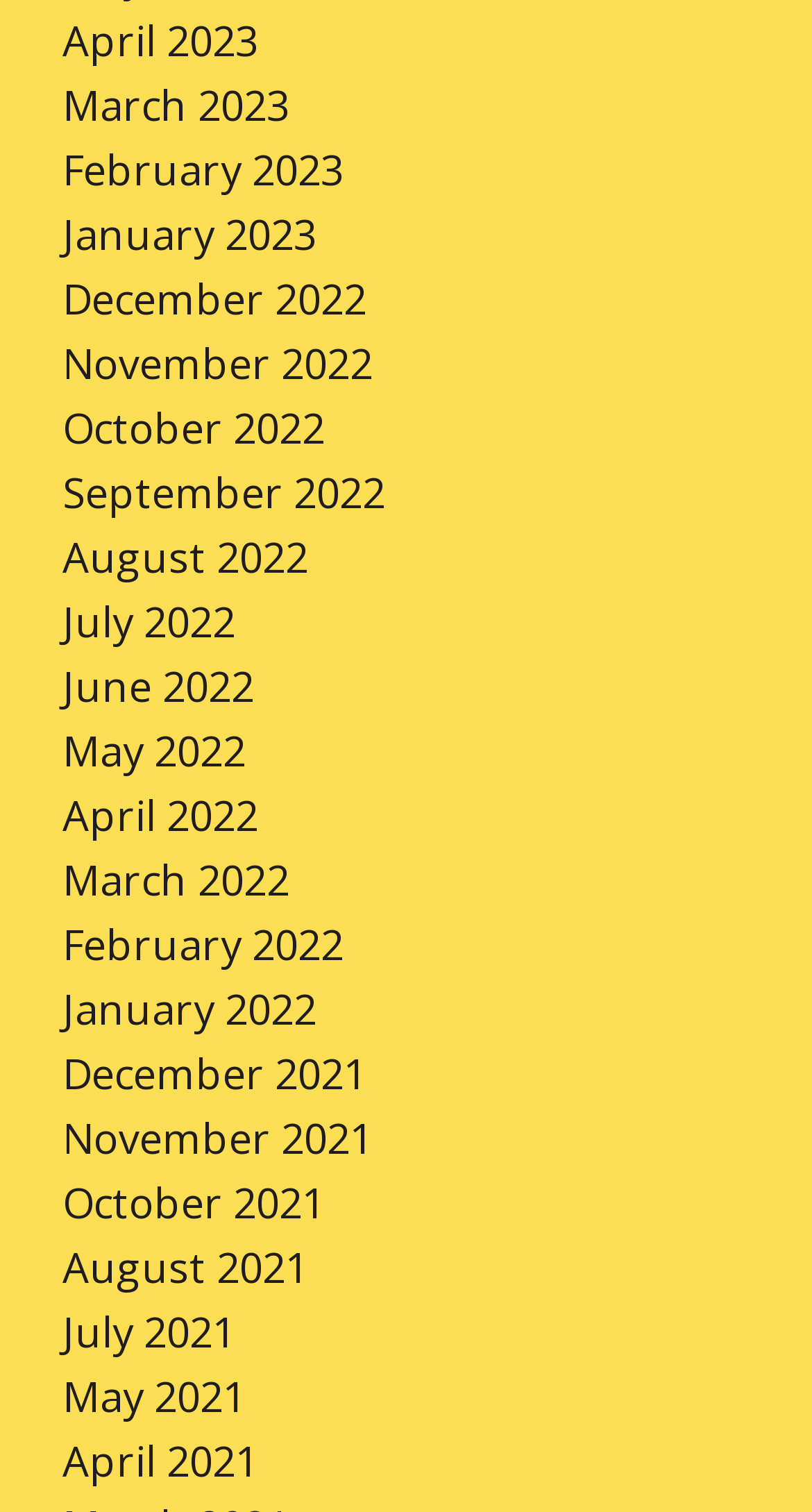Find the bounding box coordinates of the area to click in order to follow the instruction: "browse August 2021".

[0.077, 0.82, 0.379, 0.857]